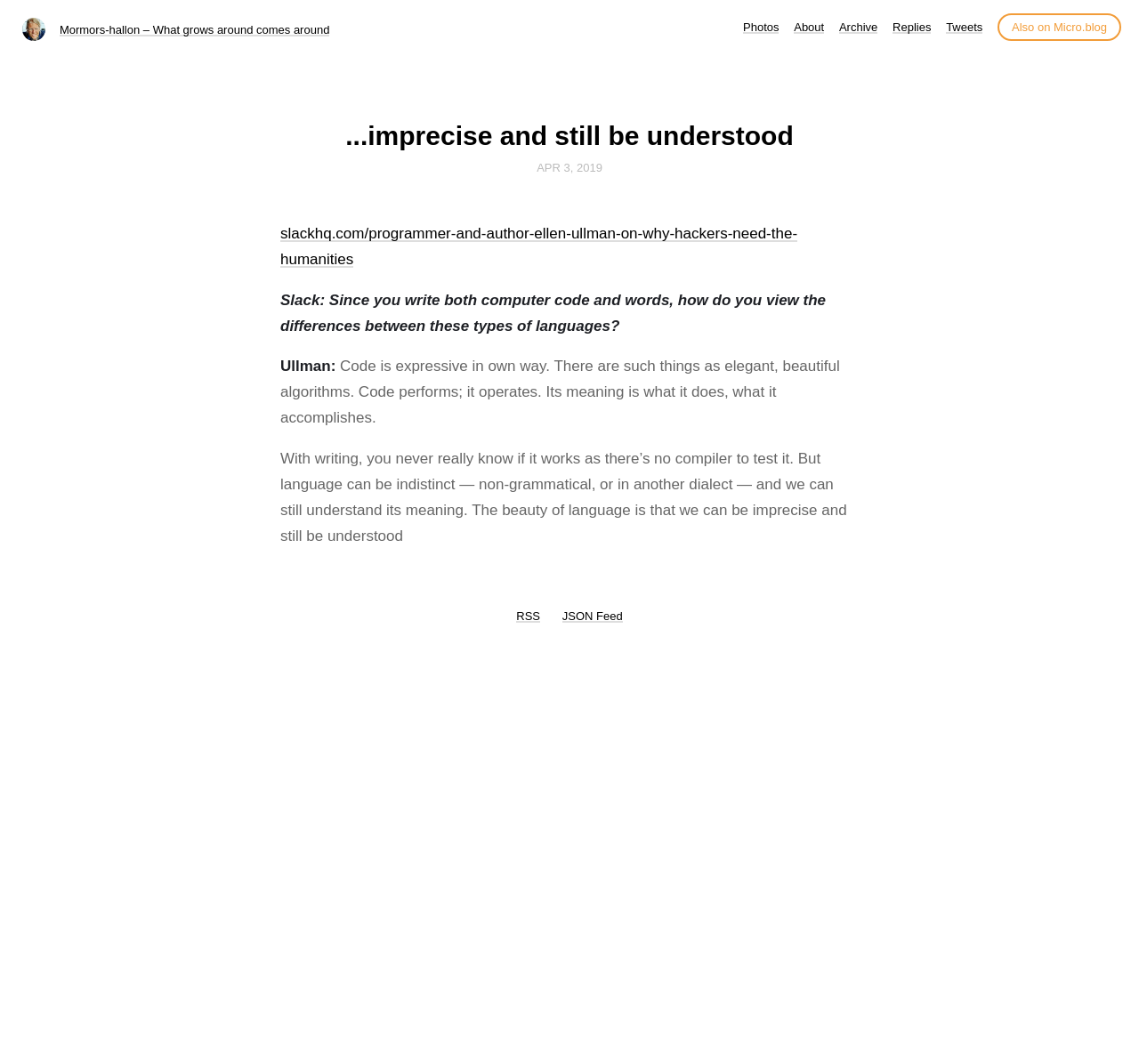Show me the bounding box coordinates of the clickable region to achieve the task as per the instruction: "request a sample".

None